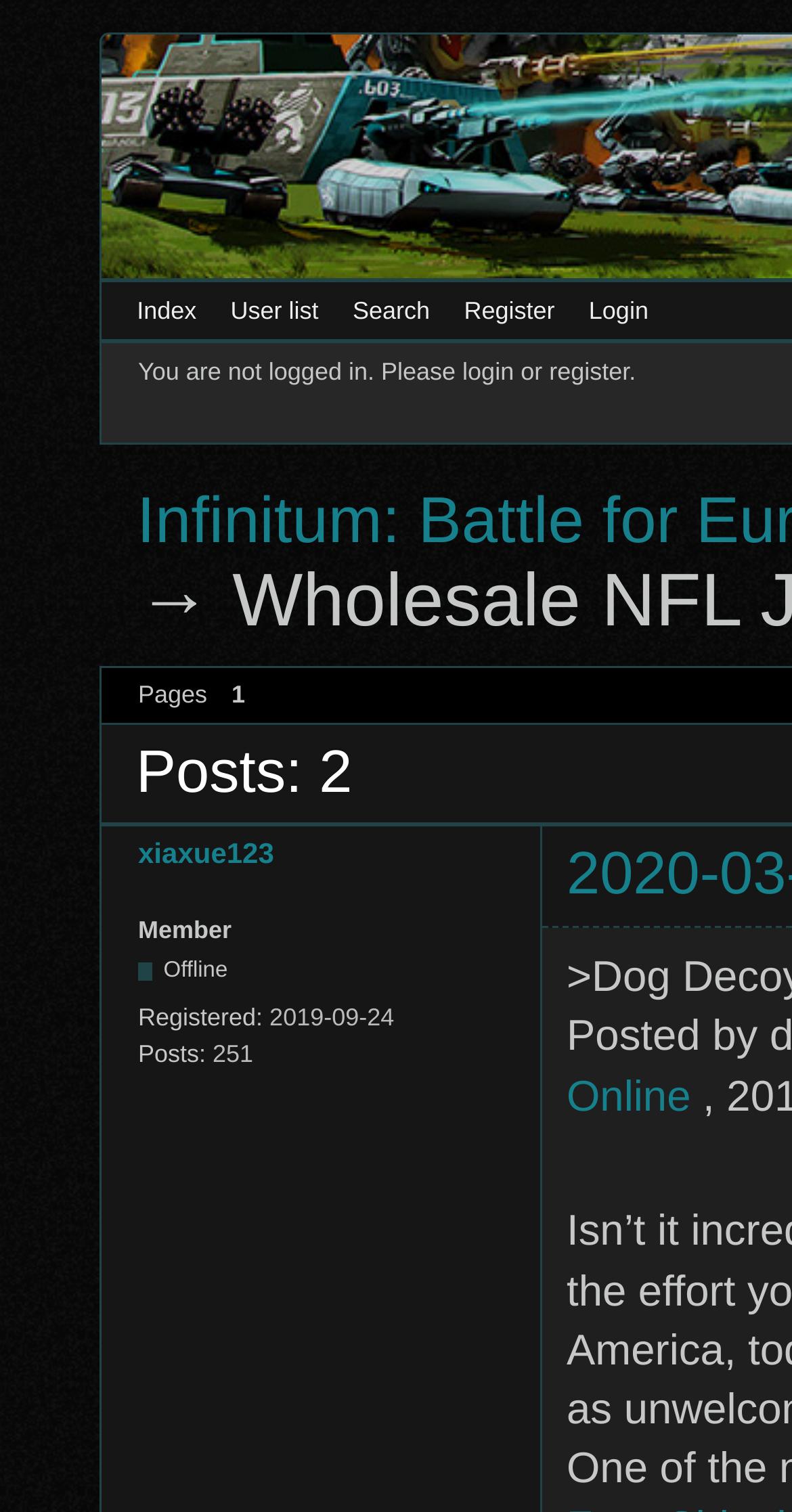Identify and provide the bounding box for the element described by: "Register".

[0.564, 0.187, 0.722, 0.225]